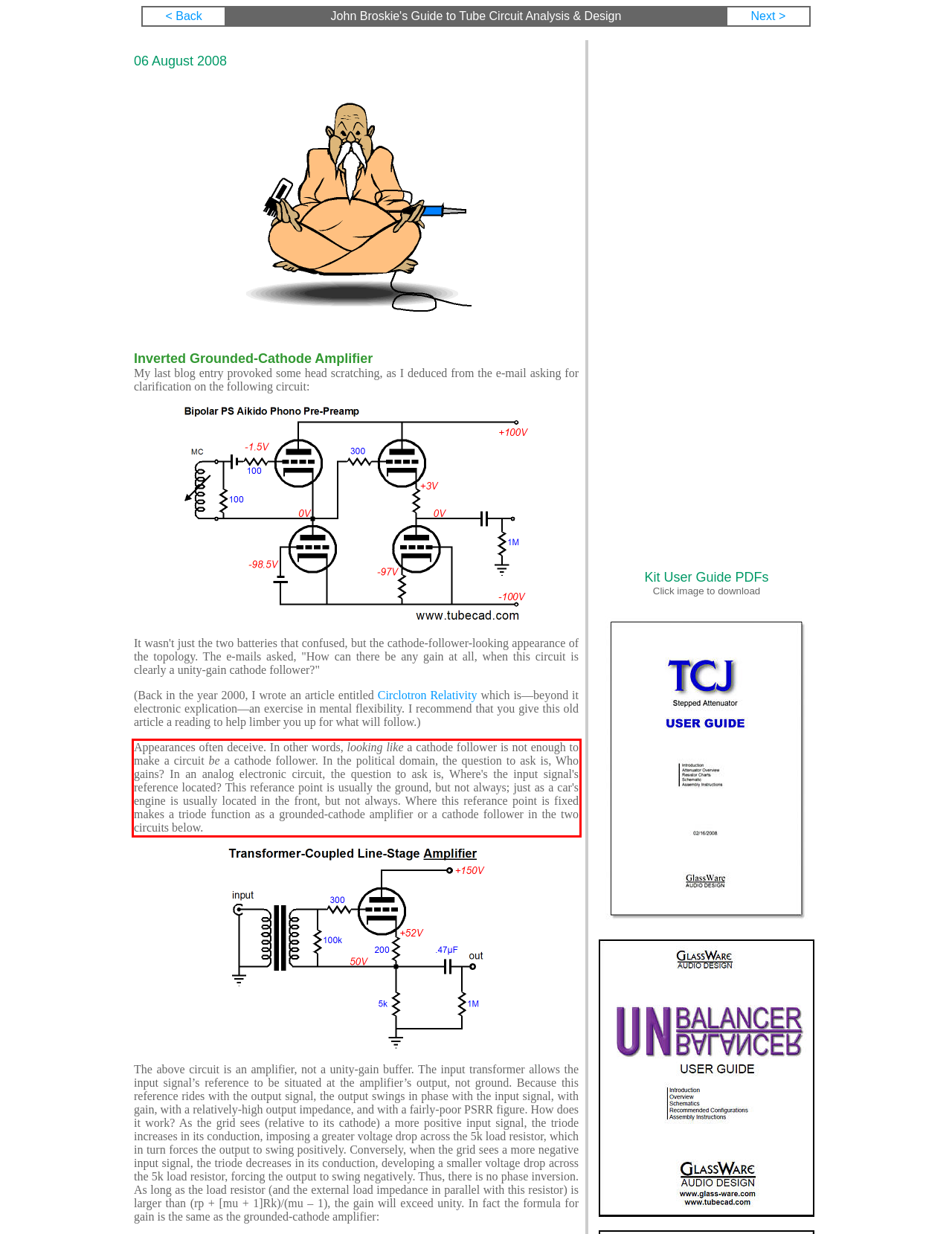Given a screenshot of a webpage containing a red bounding box, perform OCR on the text within this red bounding box and provide the text content.

Appearances often deceive. In other words, looking like a cathode follower is not enough to make a circuit be a cathode follower. In the political domain, the question to ask is, Who gains? In an analog electronic circuit, the question to ask is, Where's the input signal's reference located? This referance point is usually the ground, but not always; just as a car's engine is usually located in the front, but not always. Where this referance point is fixed makes a triode function as a grounded-cathode amplifier or a cathode follower in the two circuits below.